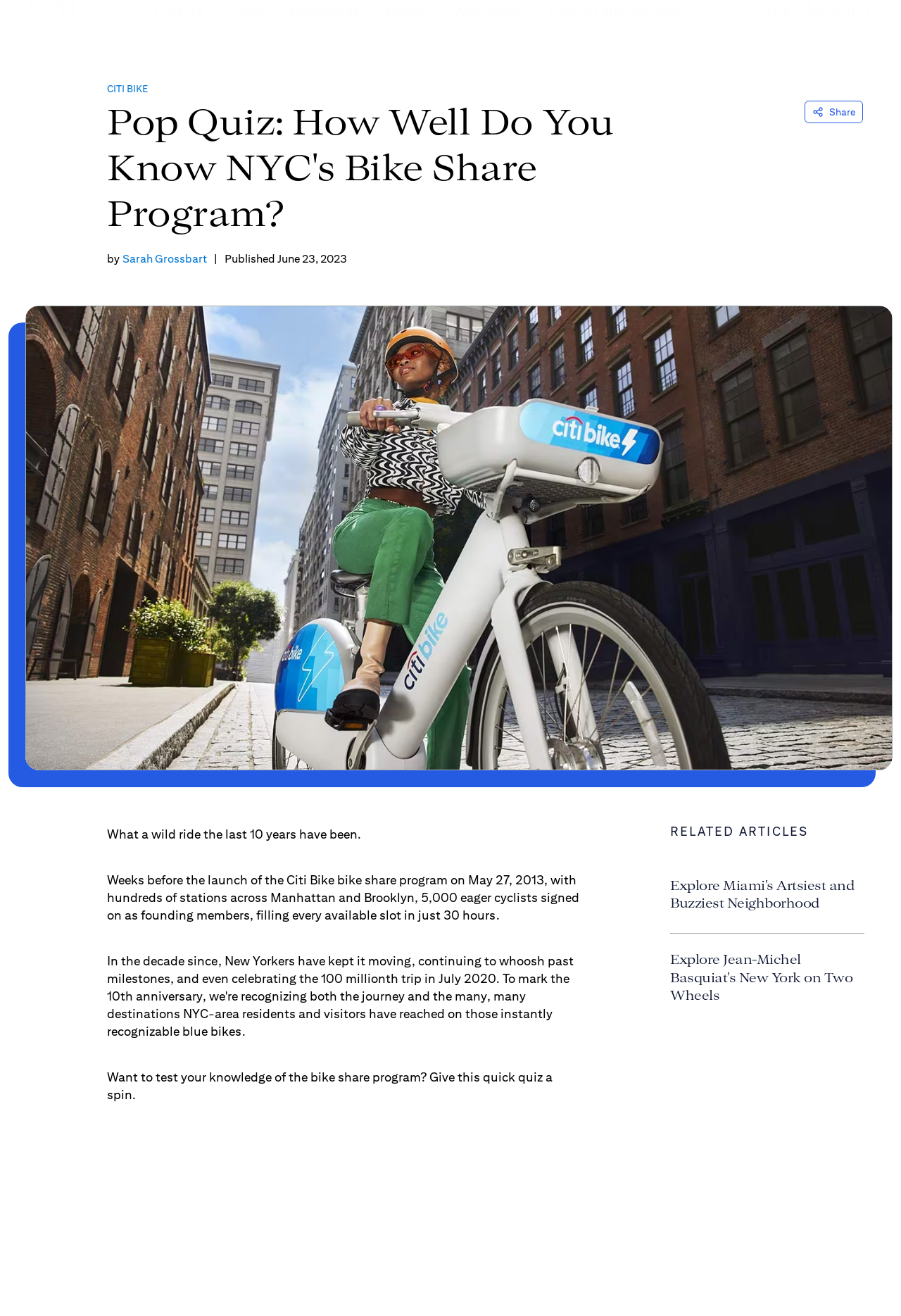How many years ago did the Citi Bike bike share program launch?
Using the information from the image, answer the question thoroughly.

The webpage mentions 'Weeks before the launch of the Citi Bike bike share program on May 27, 2013...' which implies that the program launched 10 years ago.